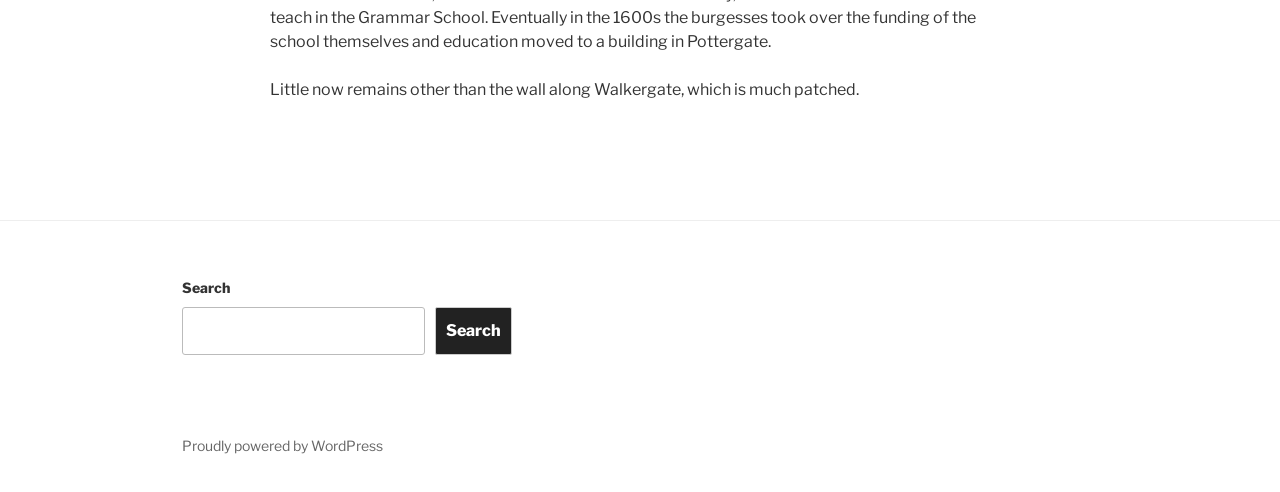What is the purpose of the button next to the search box?
Answer the question in a detailed and comprehensive manner.

The button next to the search box has the text 'Search' and is located at coordinates [0.34, 0.623, 0.4, 0.722]. This suggests that the button is used to submit the search query entered in the search box.